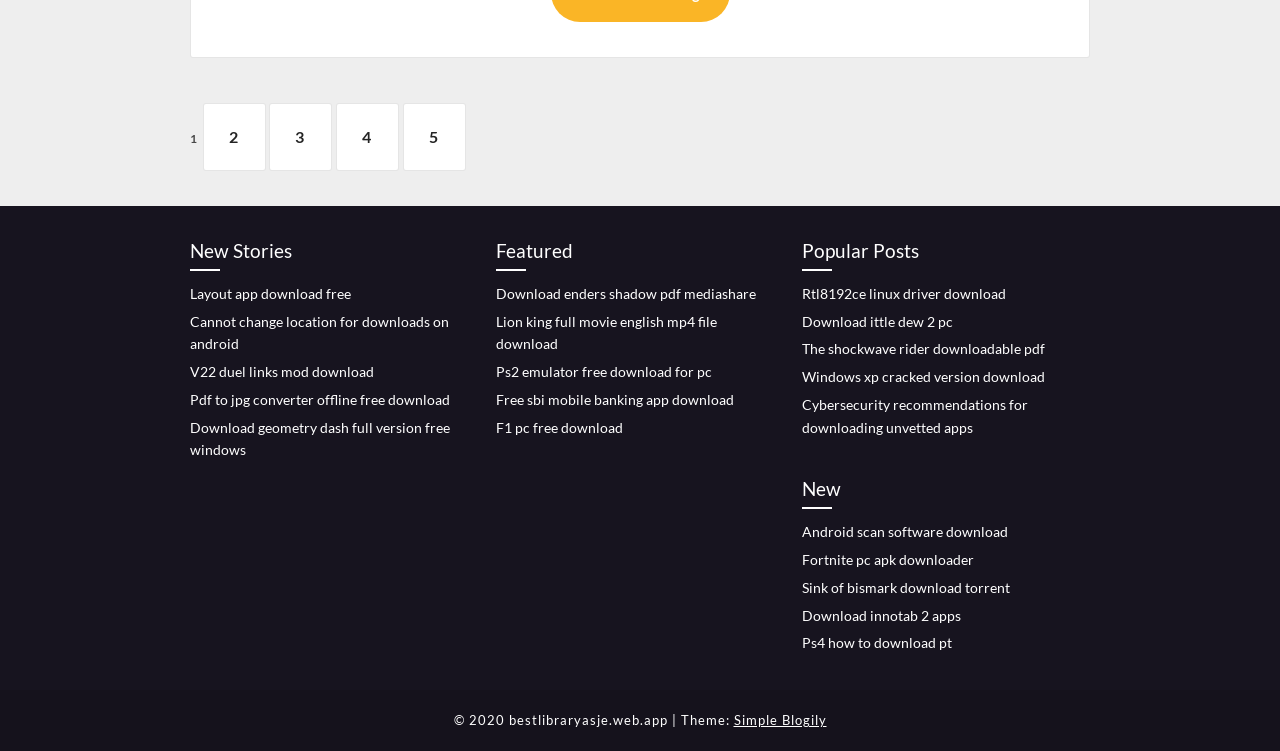For the element described, predict the bounding box coordinates as (top-left x, top-left y, bottom-right x, bottom-right y). All values should be between 0 and 1. Element description: Windows xp cracked version download

[0.627, 0.49, 0.816, 0.513]